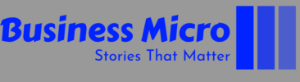Explain the image thoroughly, mentioning every notable detail.

The image features the logo of "Business Micro," showcasing the brand identity in a vibrant blue font. The text emphasizes the tagline "Stories That Matter," reflecting a commitment to delivering impactful news and insights. The logo is set against a subtle gray background, enhancing its visibility and appeal. This branding likely serves to communicate to the audience that Business Micro focuses on important narratives within the business sector, aiming to highlight significant stories and developments that resonate with their readers.